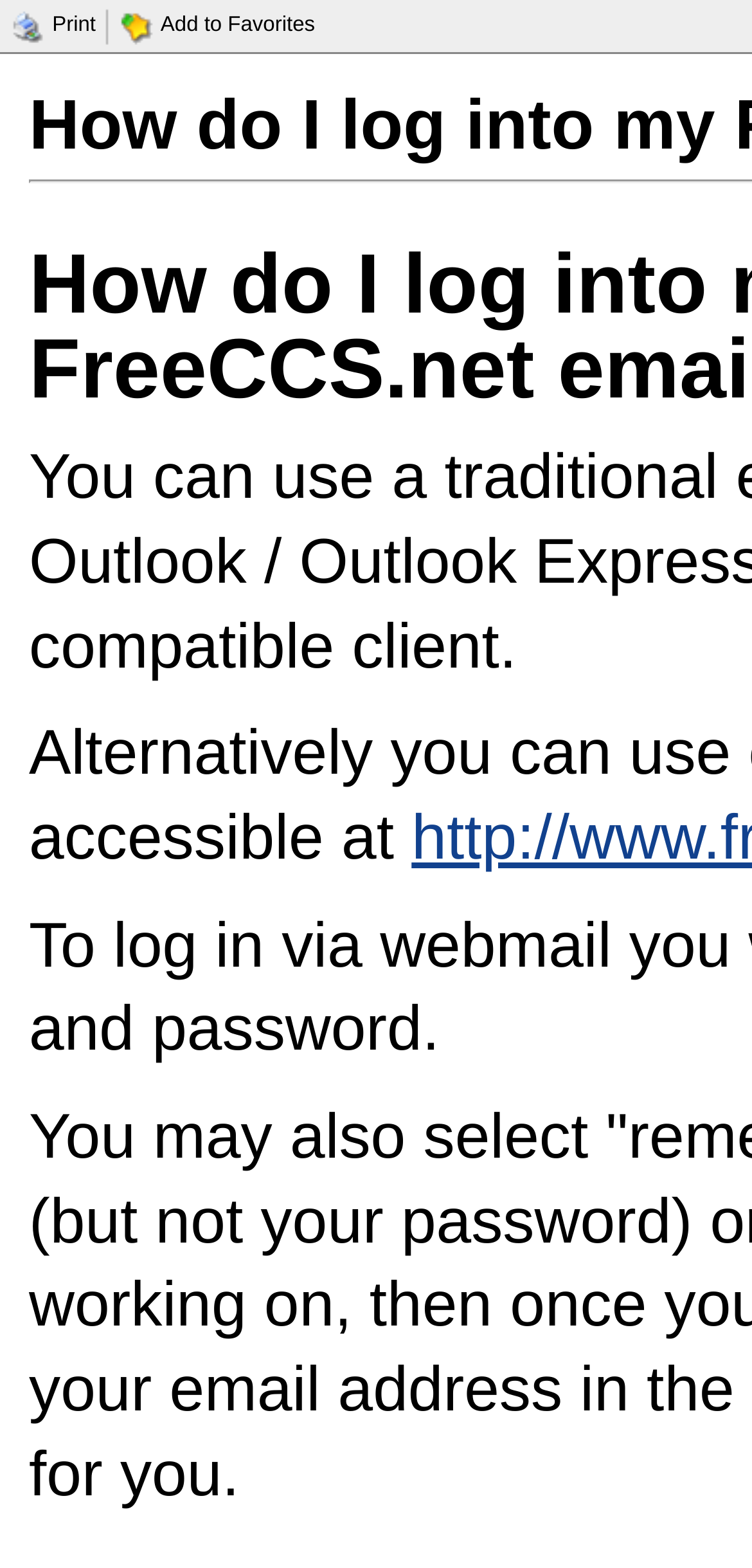Given the description of the UI element: "Add to Favorites", predict the bounding box coordinates in the form of [left, top, right, bottom], with each value being a float between 0 and 1.

[0.156, 0.009, 0.419, 0.024]